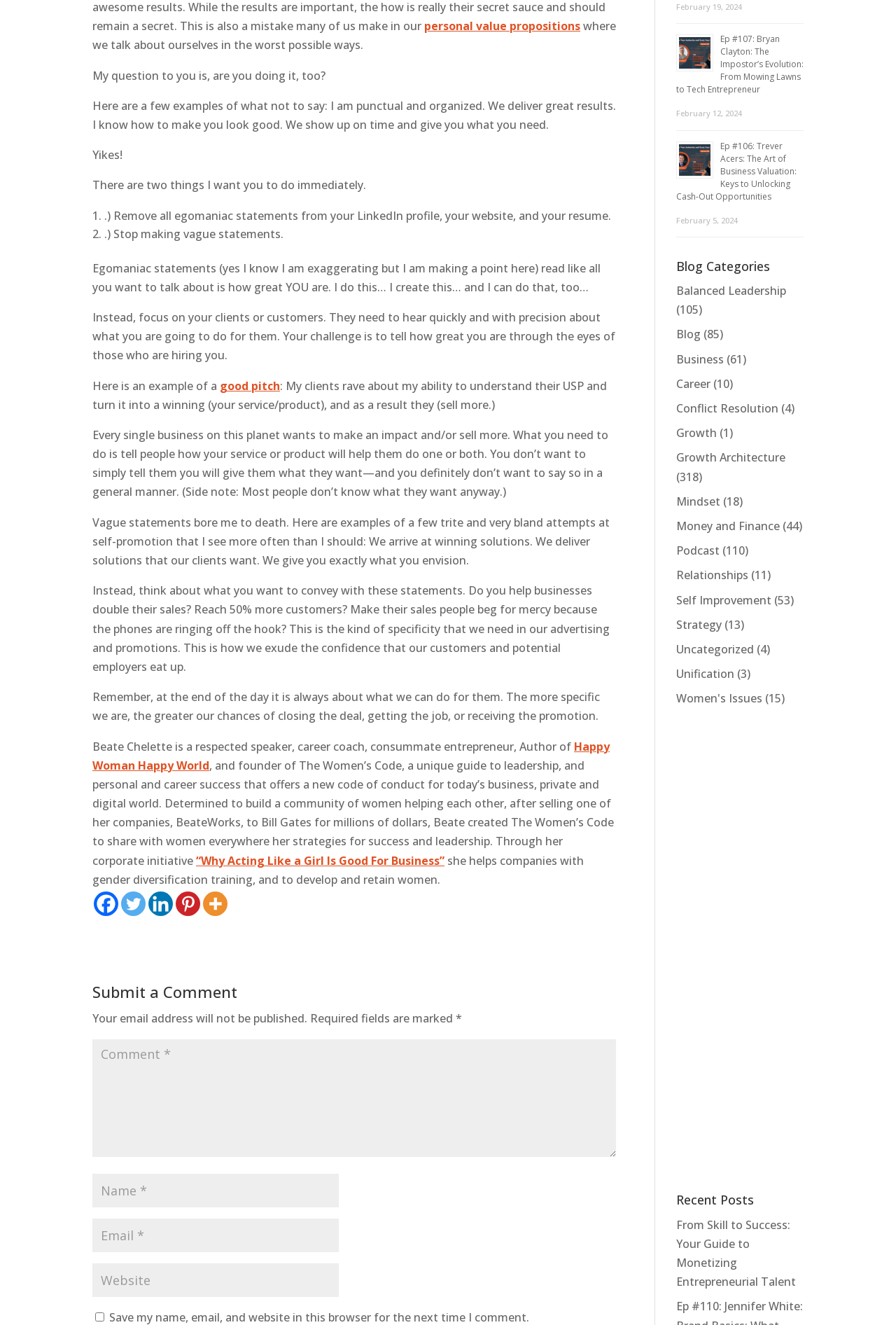Using the description: "input value="Email *" aria-describedby="email-notes" name="email"", identify the bounding box of the corresponding UI element in the screenshot.

[0.103, 0.92, 0.378, 0.945]